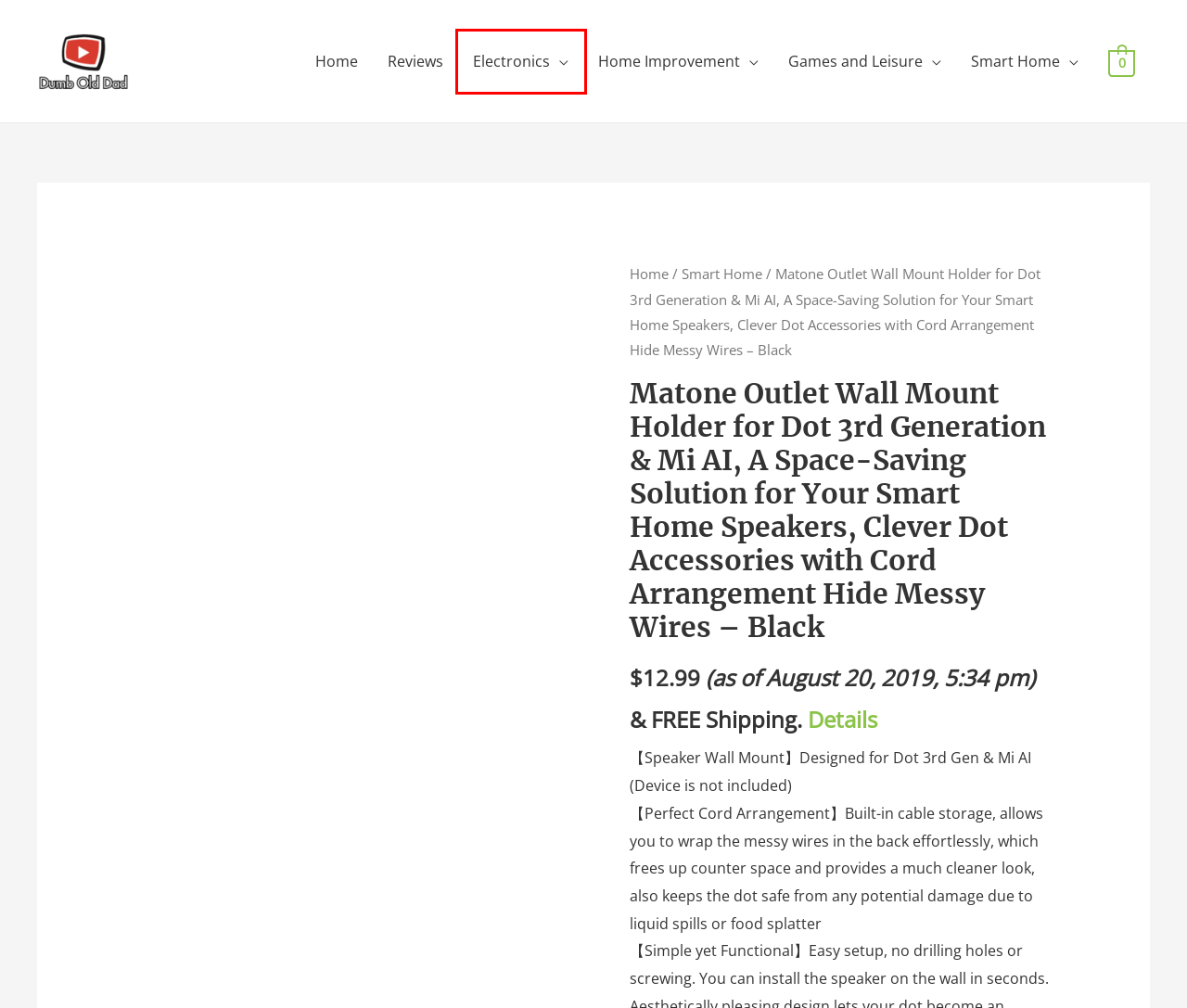You have a screenshot of a webpage with a red bounding box around an element. Choose the best matching webpage description that would appear after clicking the highlighted element. Here are the candidates:
A. Home Improvement – Dumb Old Dad’s Reviews
B. Reviews – Dumb Old Dad’s Reviews
C. Electronics – Dumb Old Dad’s Reviews
D. Cart – Dumb Old Dad’s Reviews
E. Thermostats – Dumb Old Dad’s Reviews
F. Games and Leisure – Dumb Old Dad’s Reviews
G. Dumb Old Dad’s Reviews – Clint’s Reviews and Affiliate Links
H. Smart Home – Dumb Old Dad’s Reviews

C